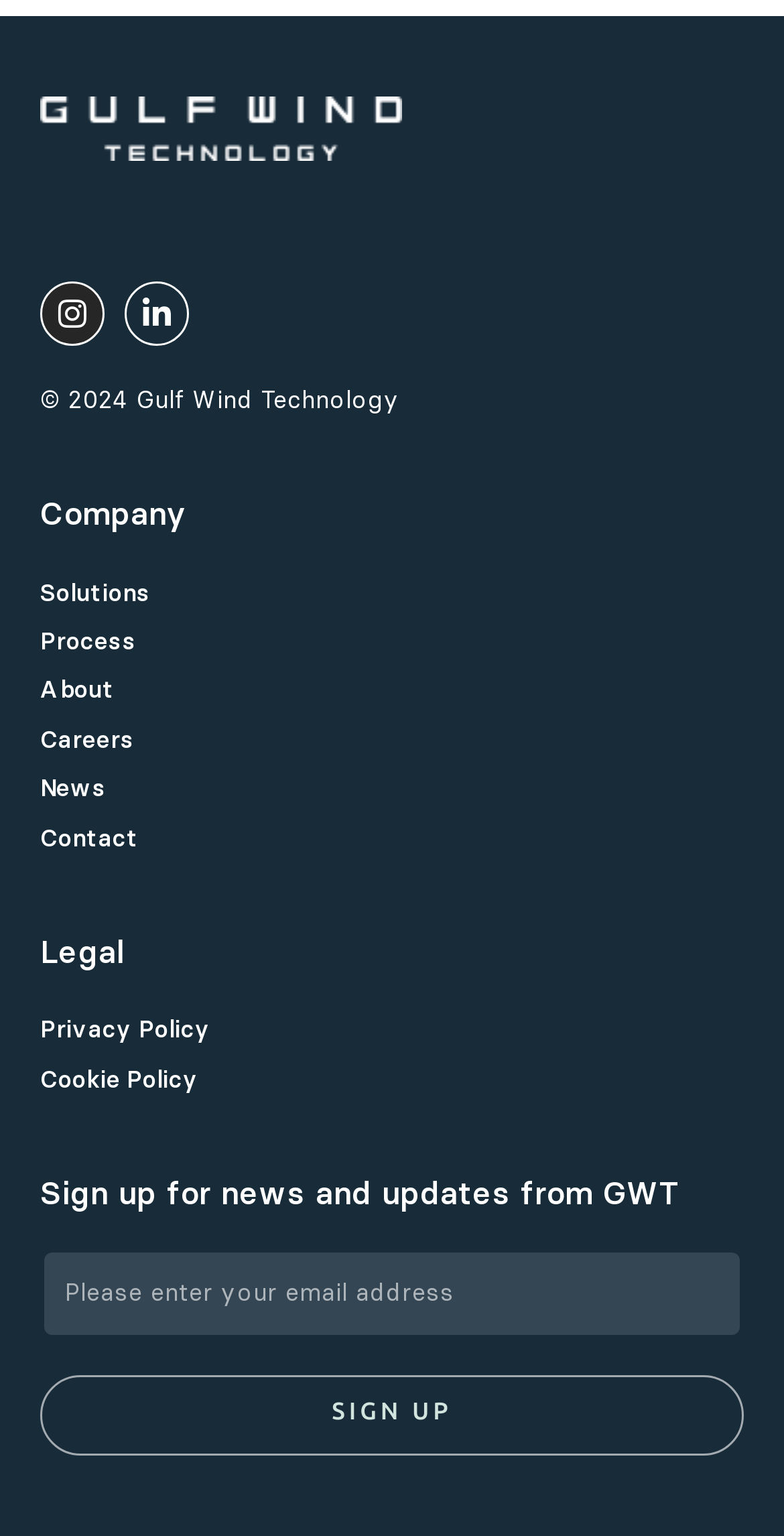Please identify the bounding box coordinates of the element's region that I should click in order to complete the following instruction: "Click the Solutions link". The bounding box coordinates consist of four float numbers between 0 and 1, i.e., [left, top, right, bottom].

[0.051, 0.375, 0.192, 0.395]